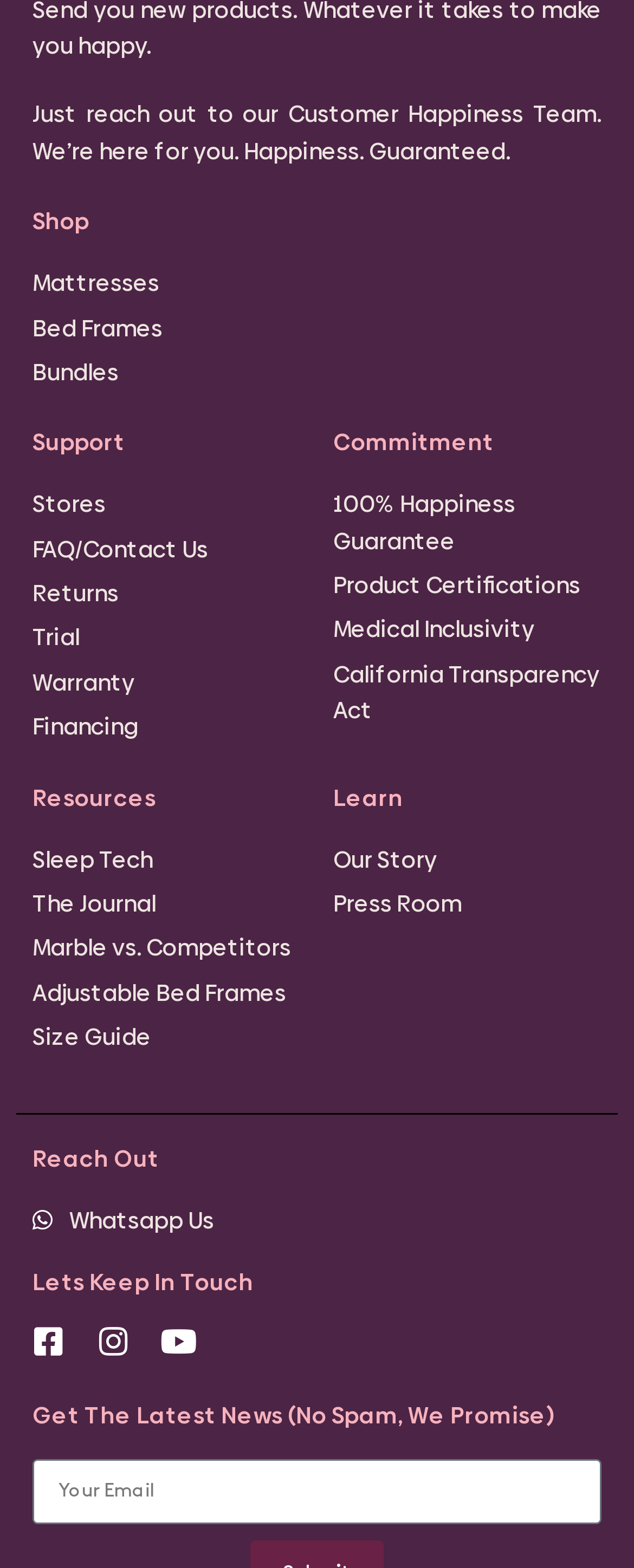Determine the bounding box coordinates for the area that needs to be clicked to fulfill this task: "Click on Mattresses". The coordinates must be given as four float numbers between 0 and 1, i.e., [left, top, right, bottom].

[0.051, 0.169, 0.949, 0.192]